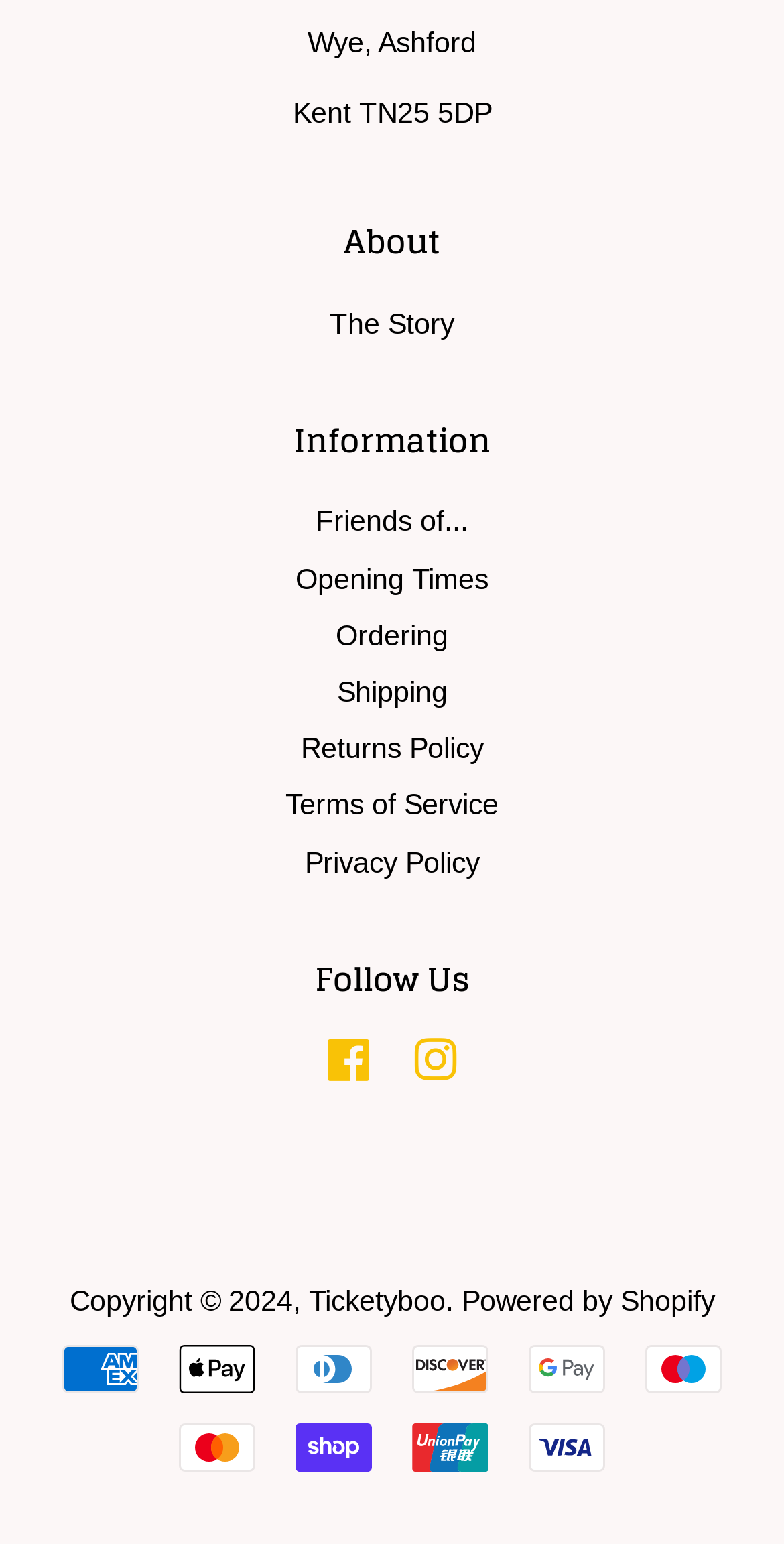What is the name of the company that powers the website?
Refer to the screenshot and respond with a concise word or phrase.

Shopify